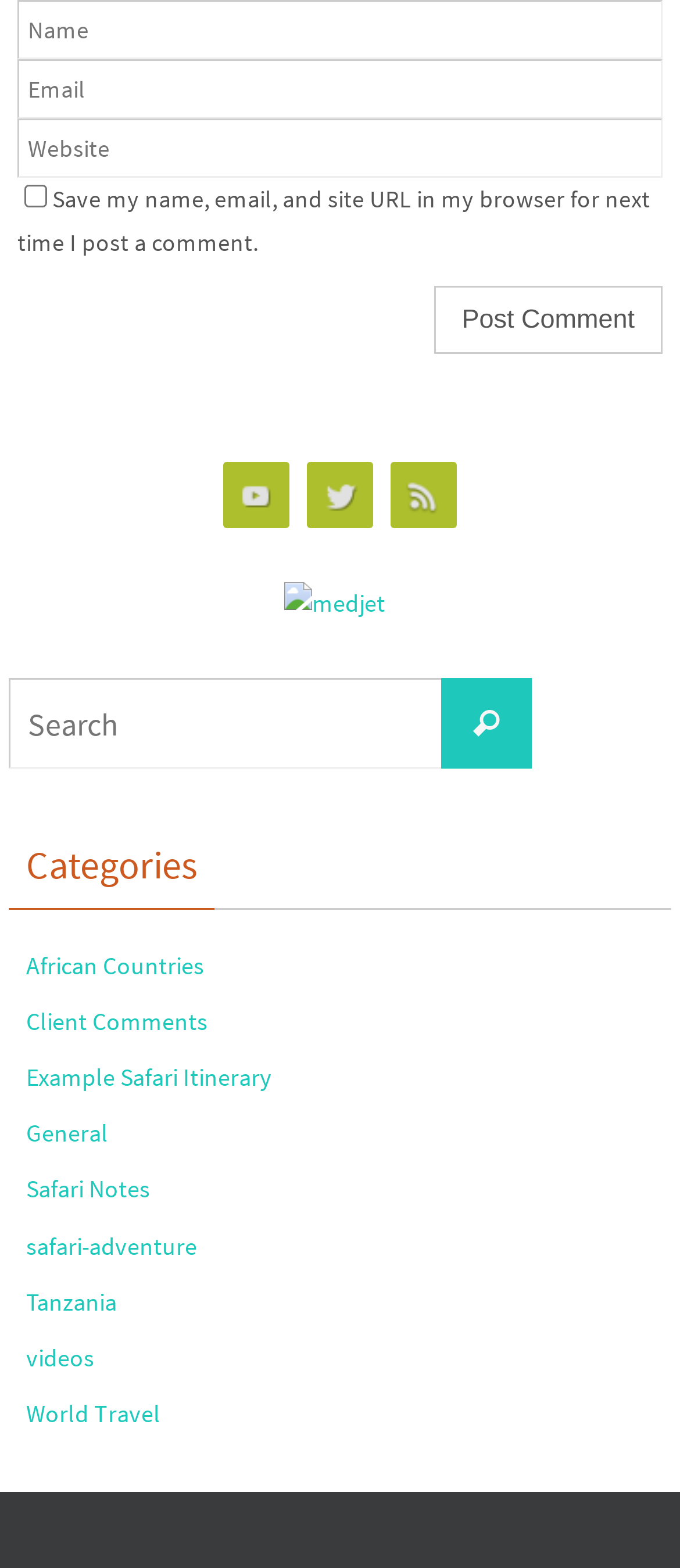Examine the screenshot and answer the question in as much detail as possible: What categories are listed on the webpage?

The webpage has a section labeled 'Categories' that lists several categories, including 'African Countries', 'Client Comments', 'Example Safari Itinerary', and others. These categories are likely used to organize and navigate the website's content.